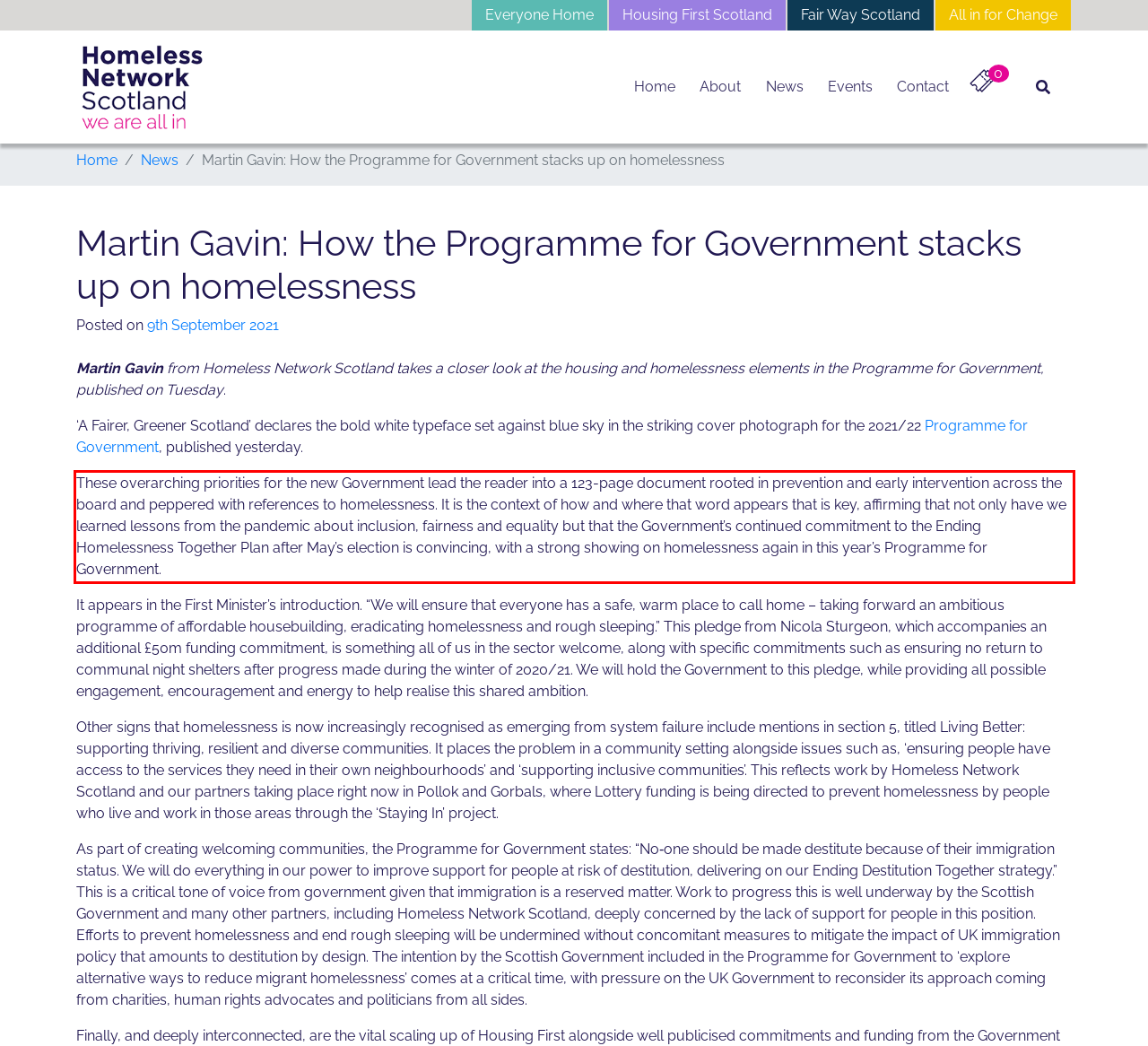Examine the screenshot of the webpage, locate the red bounding box, and perform OCR to extract the text contained within it.

These overarching priorities for the new Government lead the reader into a 123-page document rooted in prevention and early intervention across the board and peppered with references to homelessness. It is the context of how and where that word appears that is key, affirming that not only have we learned lessons from the pandemic about inclusion, fairness and equality but that the Government’s continued commitment to the Ending Homelessness Together Plan after May’s election is convincing, with a strong showing on homelessness again in this year’s Programme for Government.